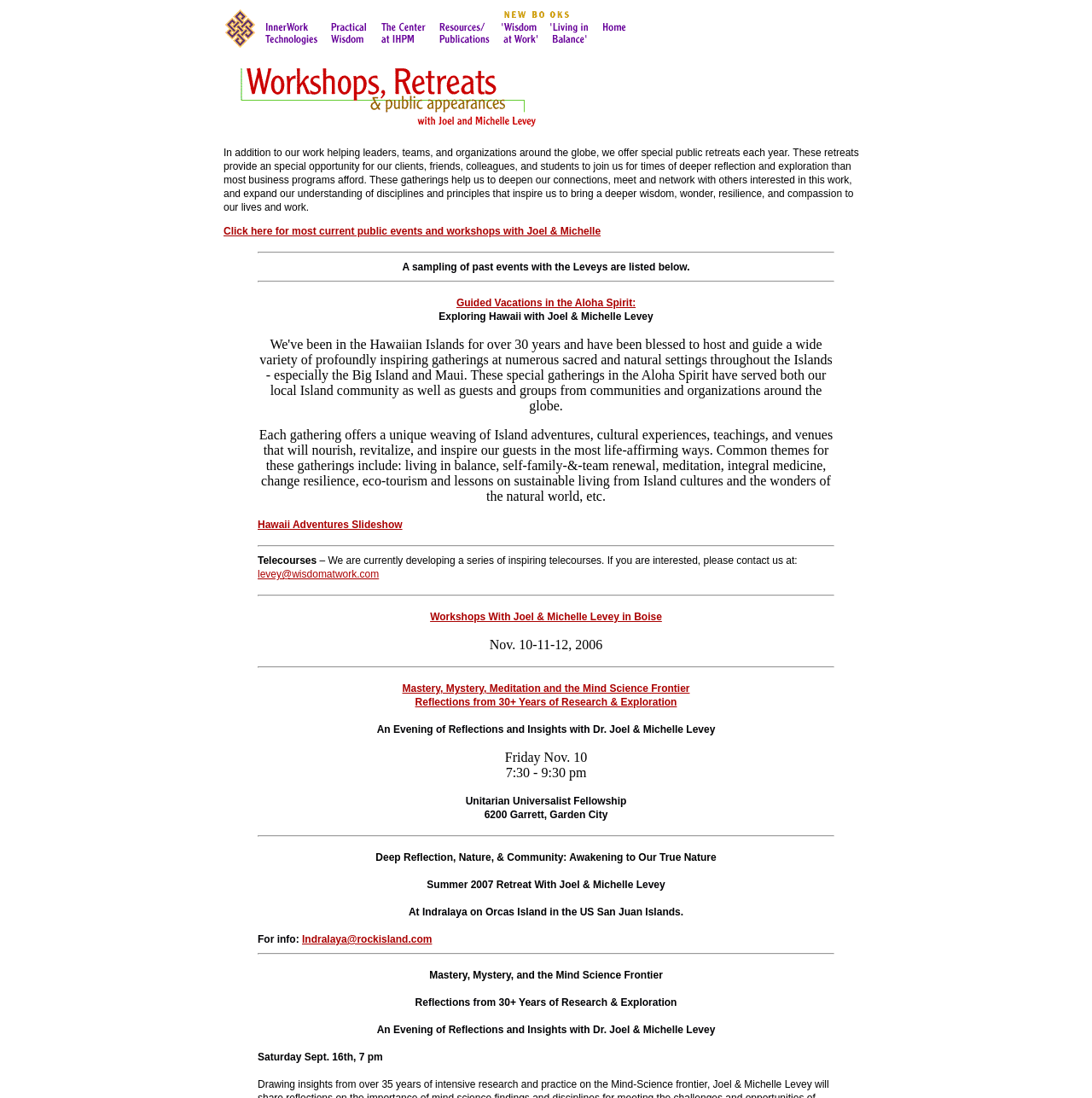Find the bounding box coordinates of the element you need to click on to perform this action: 'Click on The Center at IHPM link'. The coordinates should be represented by four float values between 0 and 1, in the format [left, top, right, bottom].

[0.345, 0.033, 0.394, 0.046]